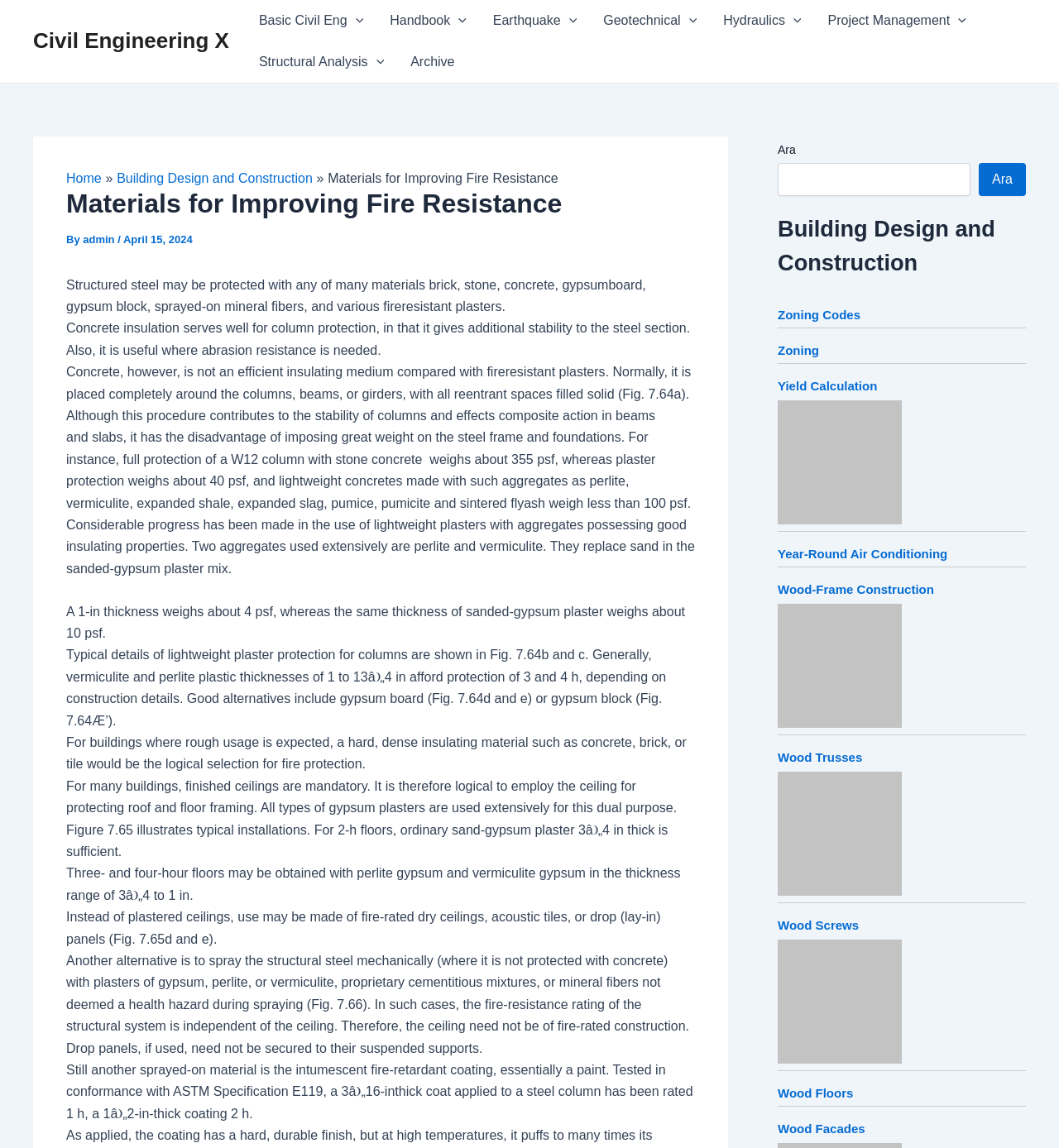Can you find the bounding box coordinates for the element to click on to achieve the instruction: "Click on the 'Civil Engineering X' link"?

[0.031, 0.025, 0.216, 0.046]